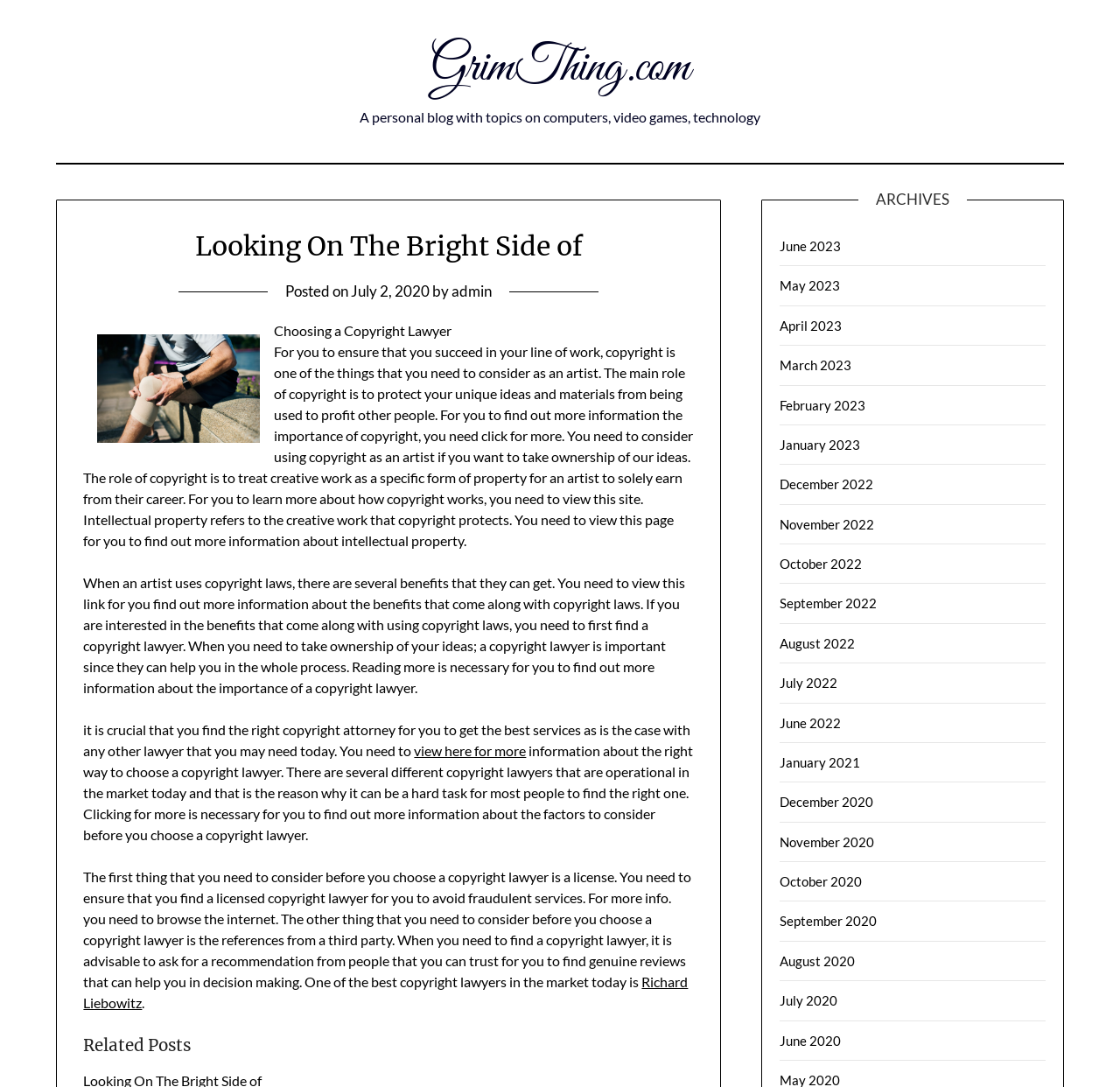Can you specify the bounding box coordinates for the region that should be clicked to fulfill this instruction: "Read Choosing a Copyright Lawyer".

[0.245, 0.296, 0.403, 0.312]